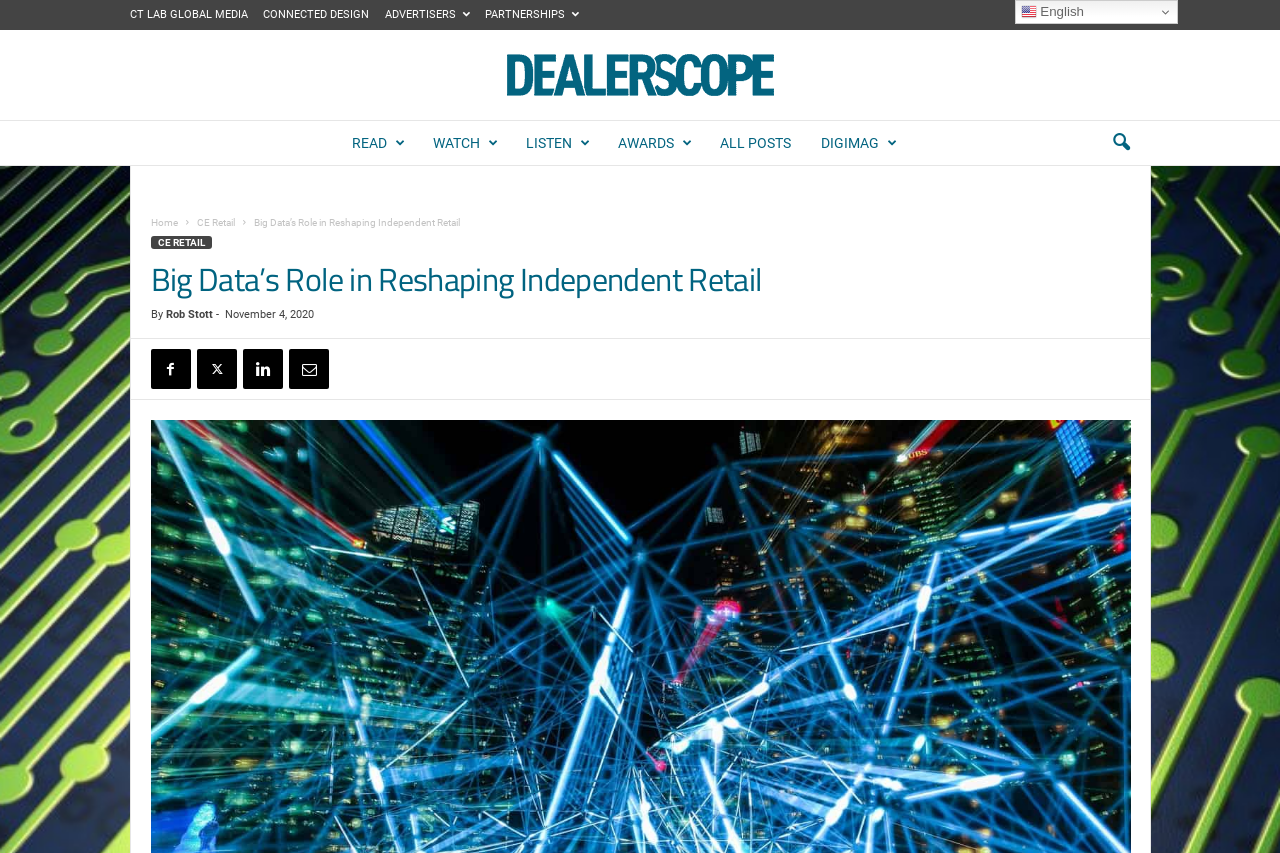Please predict the bounding box coordinates of the element's region where a click is necessary to complete the following instruction: "Search for something". The coordinates should be represented by four float numbers between 0 and 1, i.e., [left, top, right, bottom].

None